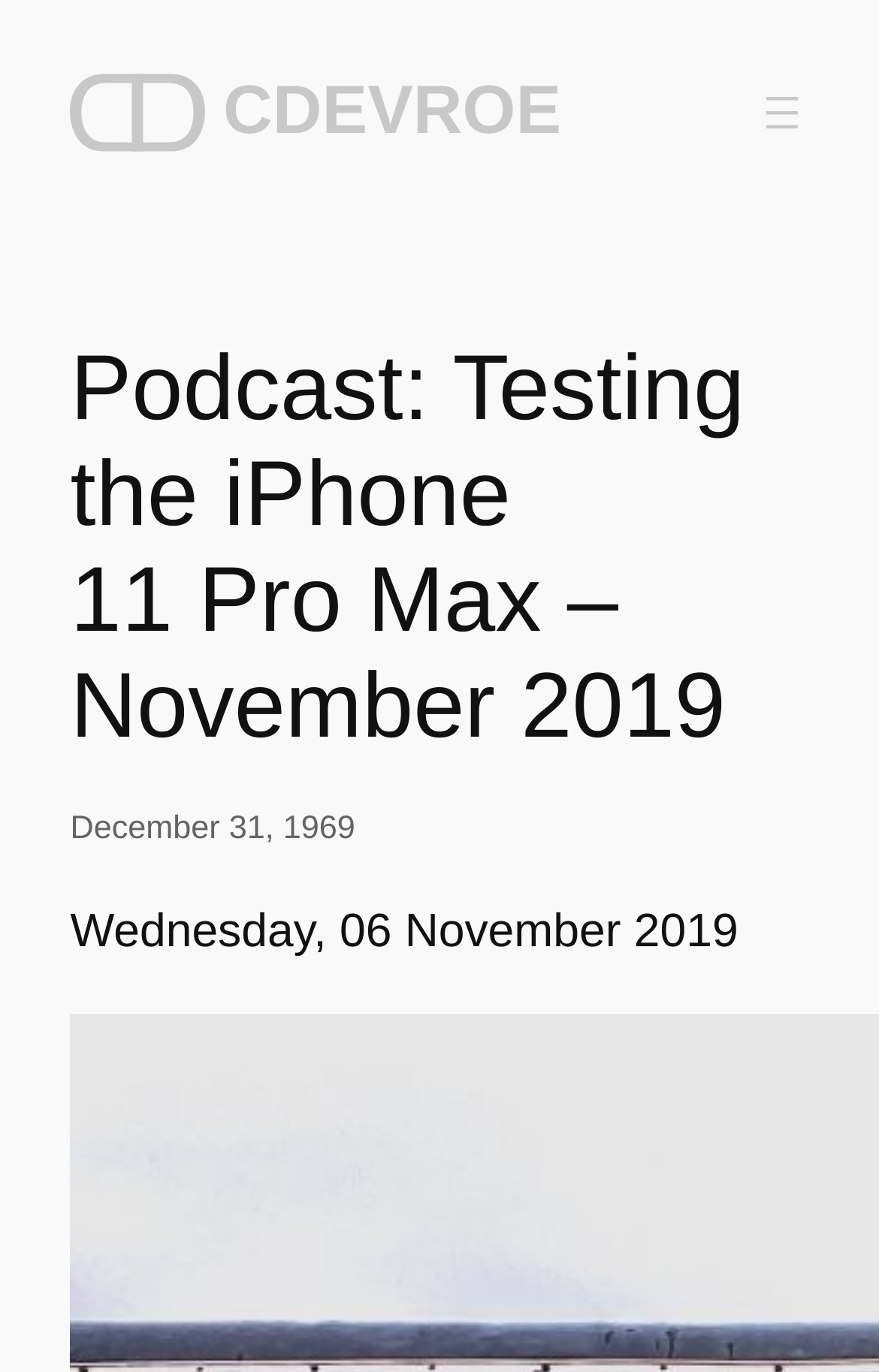Please give a concise answer to this question using a single word or phrase: 
What is the date mentioned on the webpage?

Wednesday, 06 November 2019